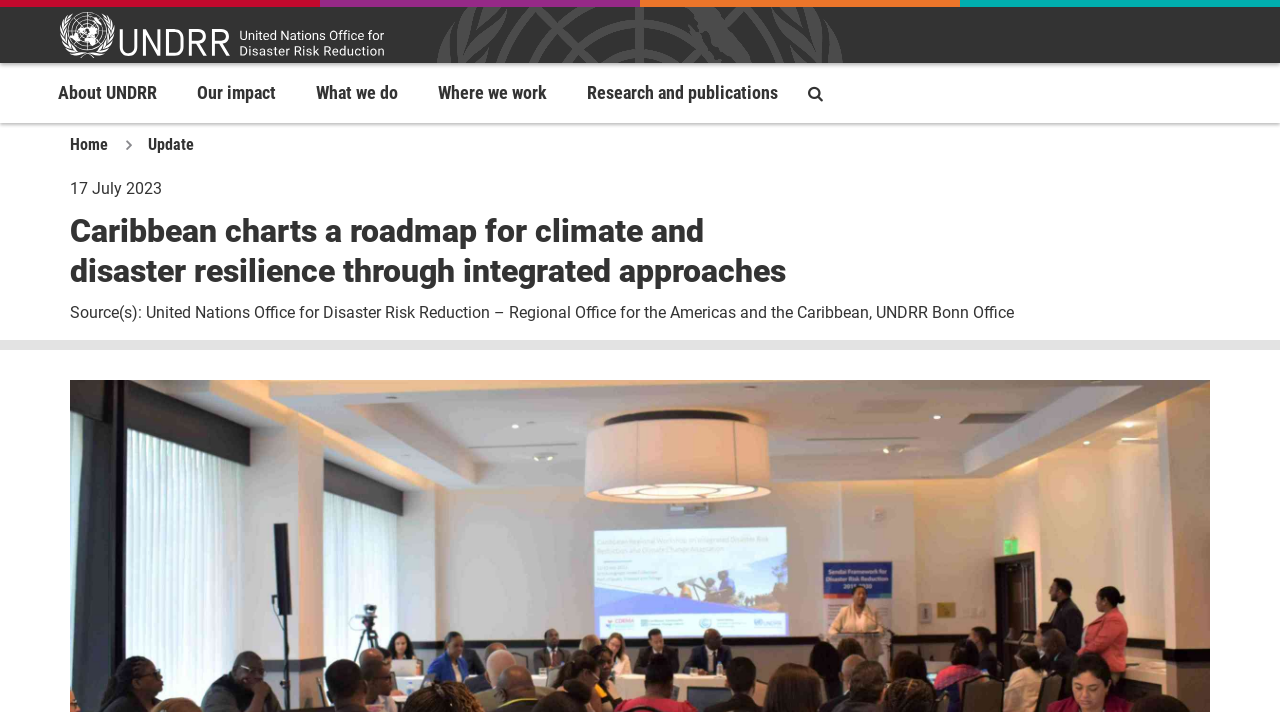Respond to the following query with just one word or a short phrase: 
How many main navigation links are there?

5